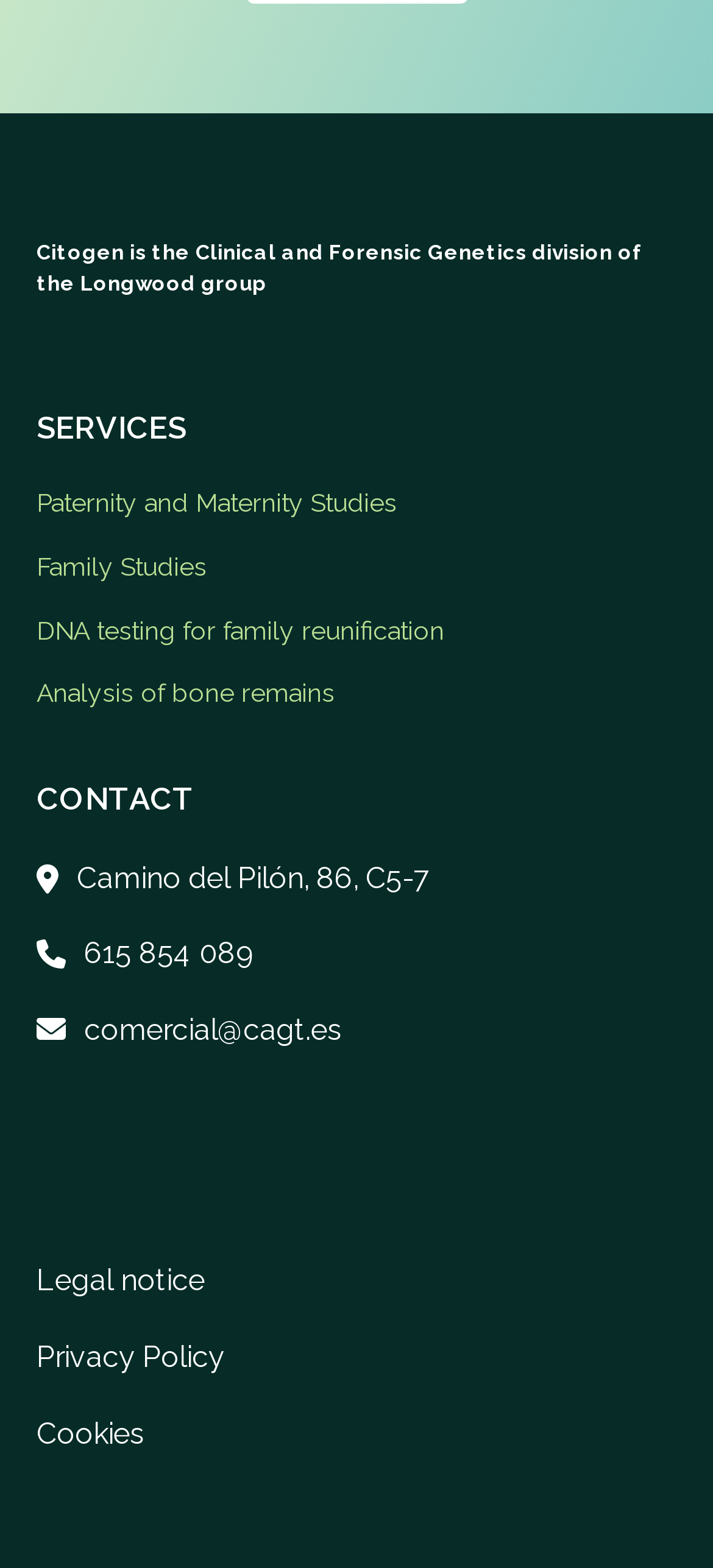Locate the bounding box coordinates of the clickable region to complete the following instruction: "Check DNA testing for family reunification."

[0.051, 0.389, 0.649, 0.417]